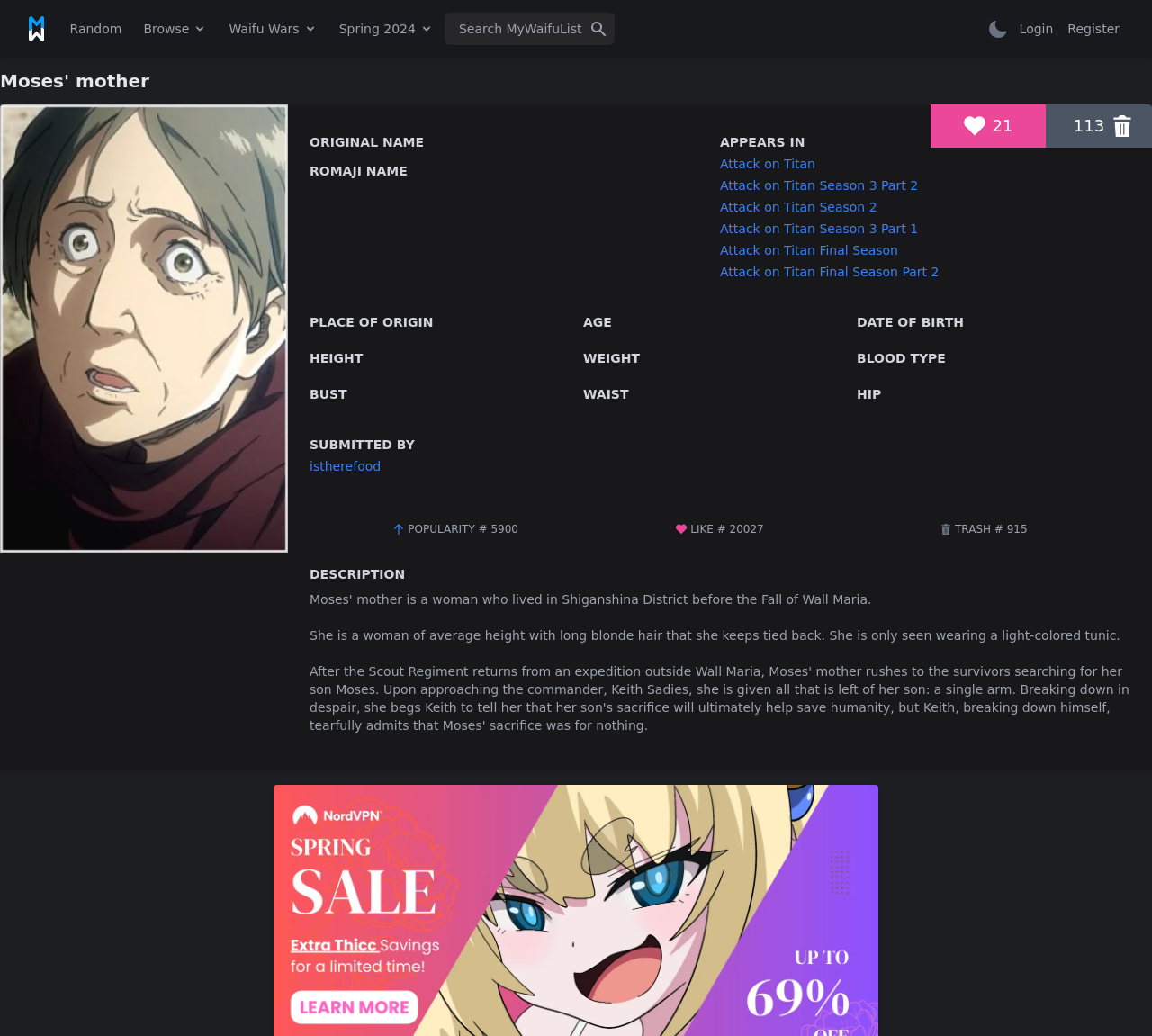Please identify the bounding box coordinates of where to click in order to follow the instruction: "Login to account".

[0.882, 0.0, 0.917, 0.056]